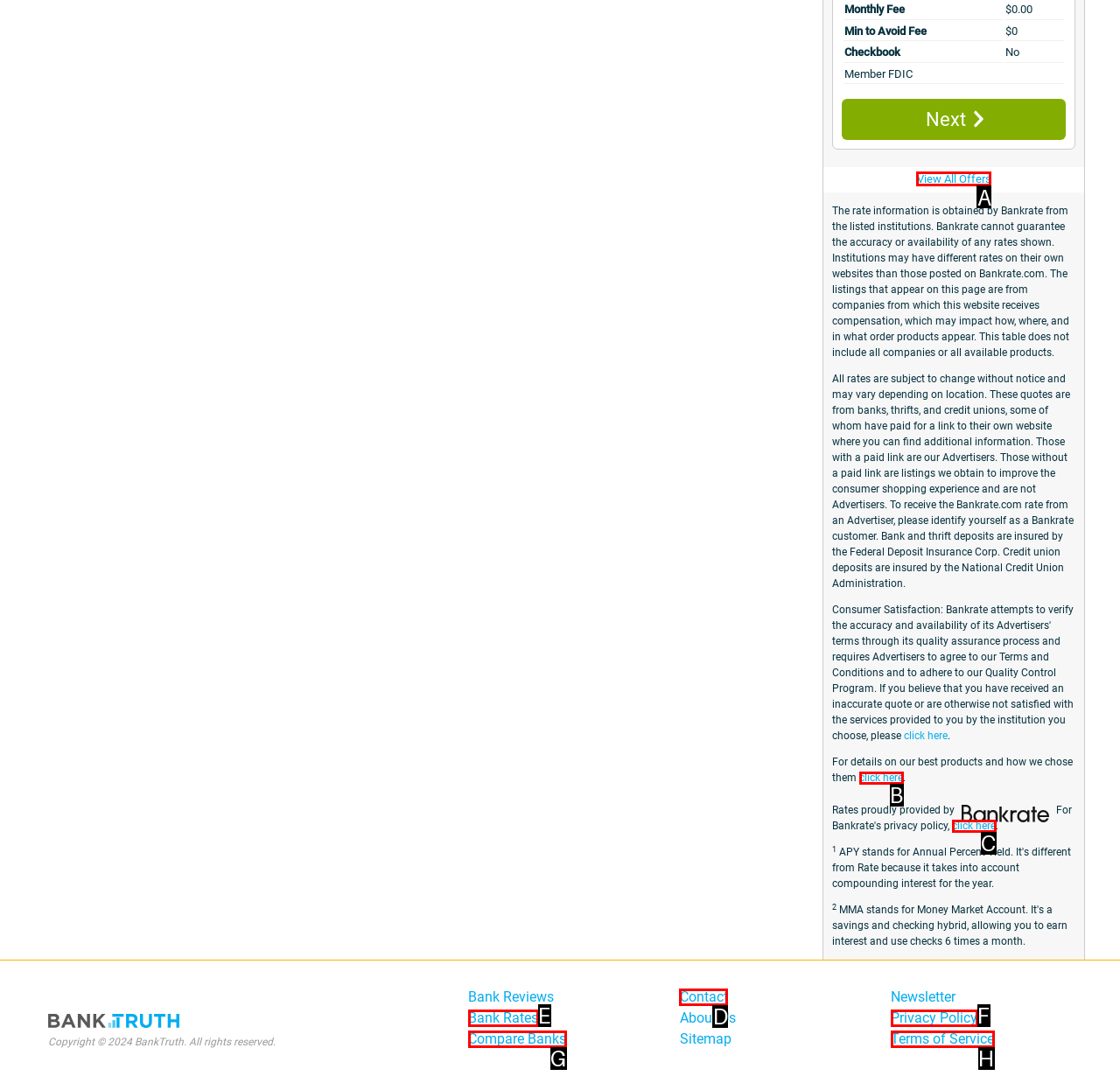Determine which HTML element to click for this task: View all offers Provide the letter of the selected choice.

A